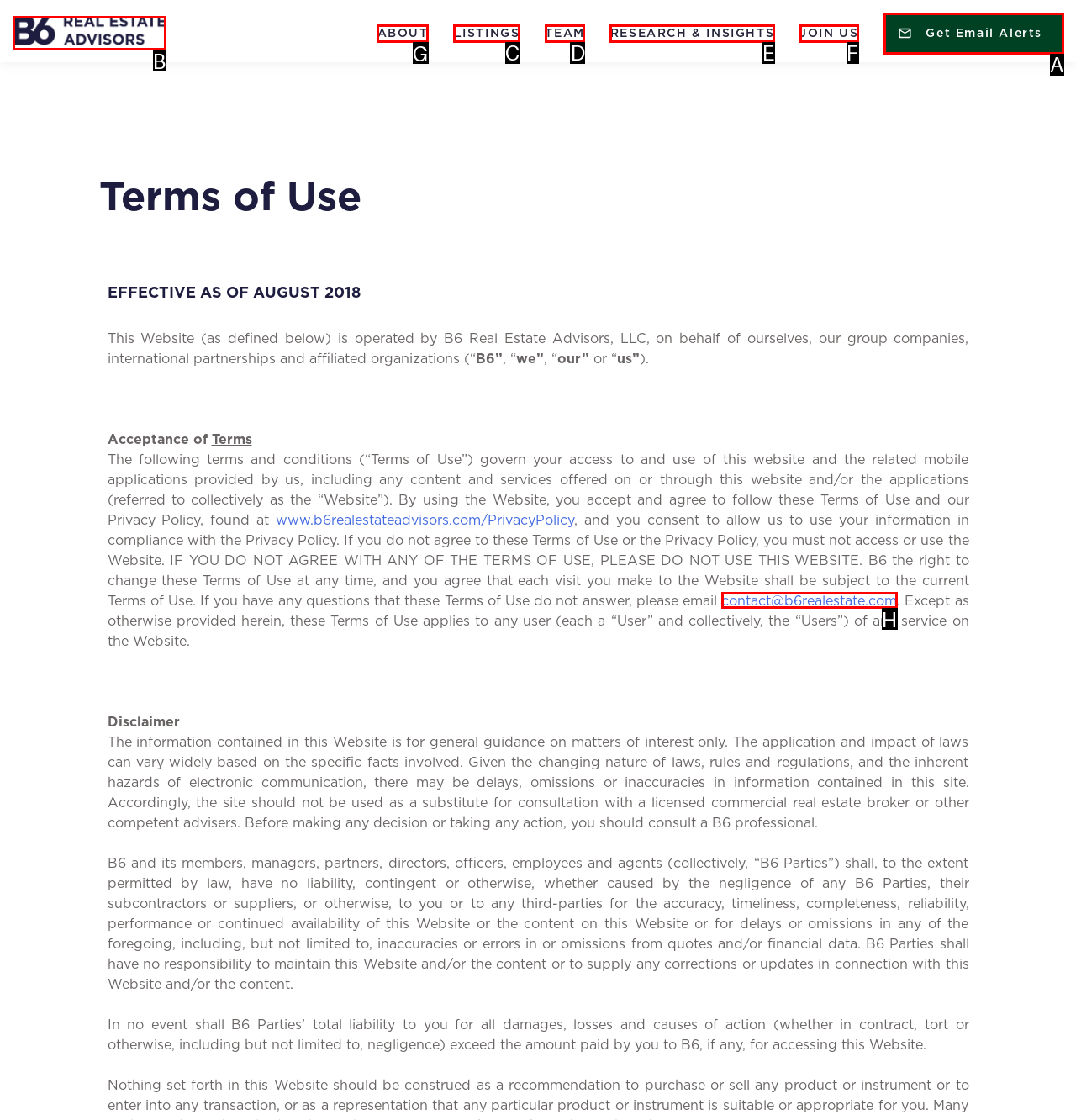Decide which UI element to click to accomplish the task: Click on ABOUT
Respond with the corresponding option letter.

G